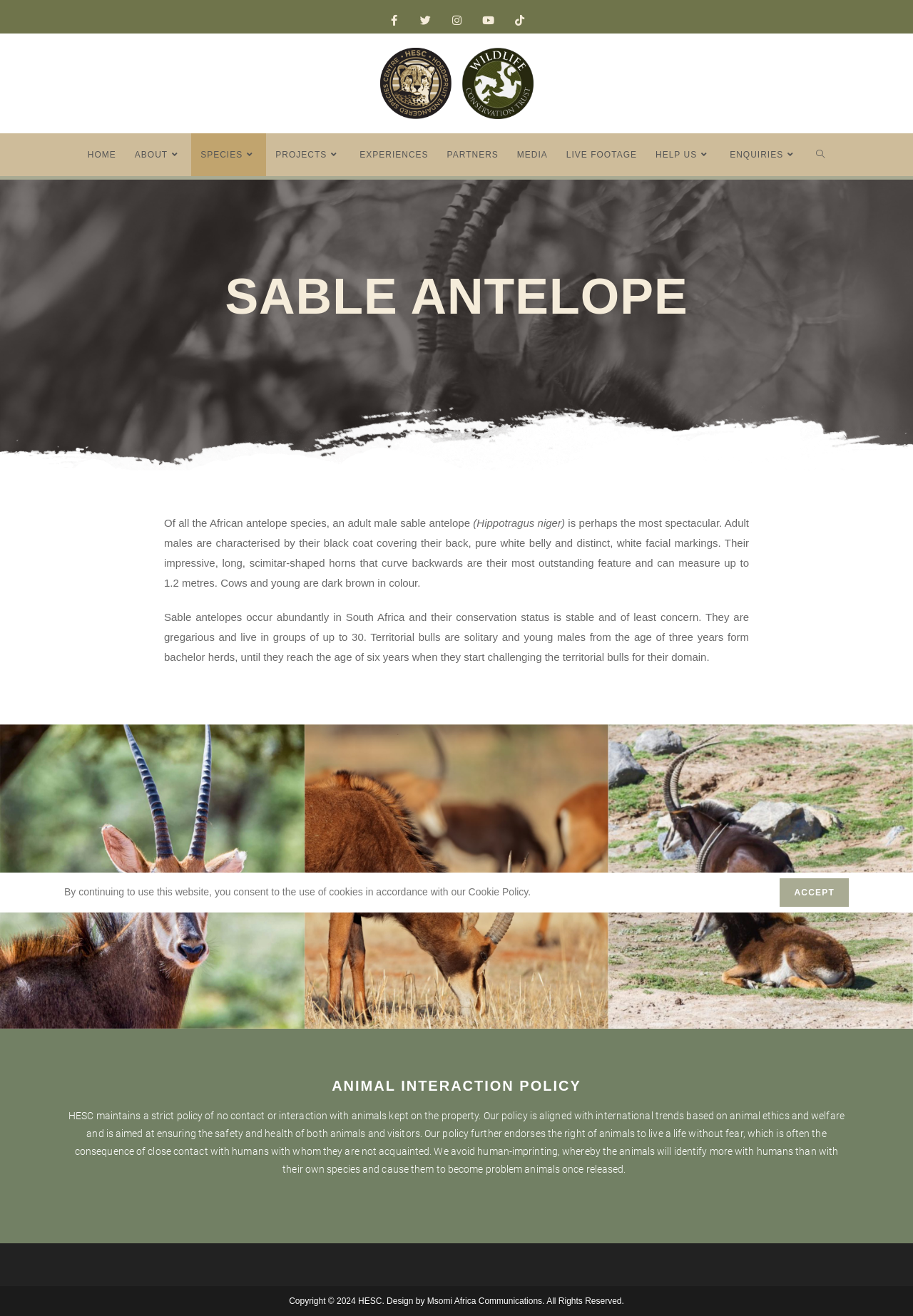Using the information from the screenshot, answer the following question thoroughly:
What is the name of the organization?

The name of the organization can be found in the top-left corner of the webpage, where it says 'HESC' in a logo format, and also in the link 'HESC' with bounding box coordinates [0.416, 0.058, 0.584, 0.067].